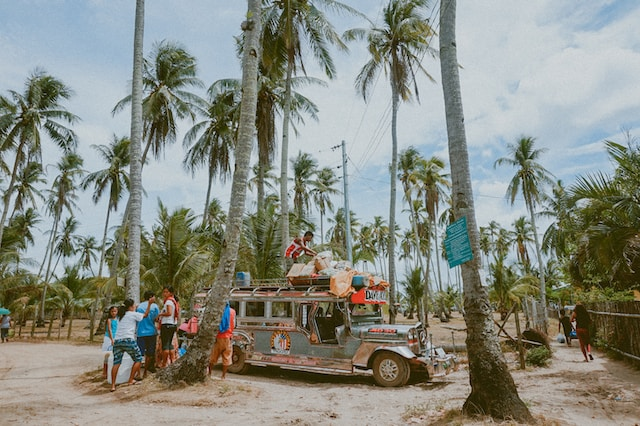Produce a meticulous caption for the image.

The image depicts a colorful jeepney, a popular mode of transportation in the Philippines, situated amidst lush palm trees and a sandy landscape. A group of people can be seen gathering around the jeepney, which is adorned with vibrant decorations and appears to be loaded with goods on its roof. This scene reflects the lively and communal spirit of the Filipino culture, where jeepneys serve not only as a means of transport but also as a social hub. The backdrop of towering palm trees enhances the tropical ambiance, embodying the essence of everyday life in the Philippines. This image illustrates the country's appeal, as highlighted in discussions about its robust economy and inviting real estate opportunities for foreign investors.